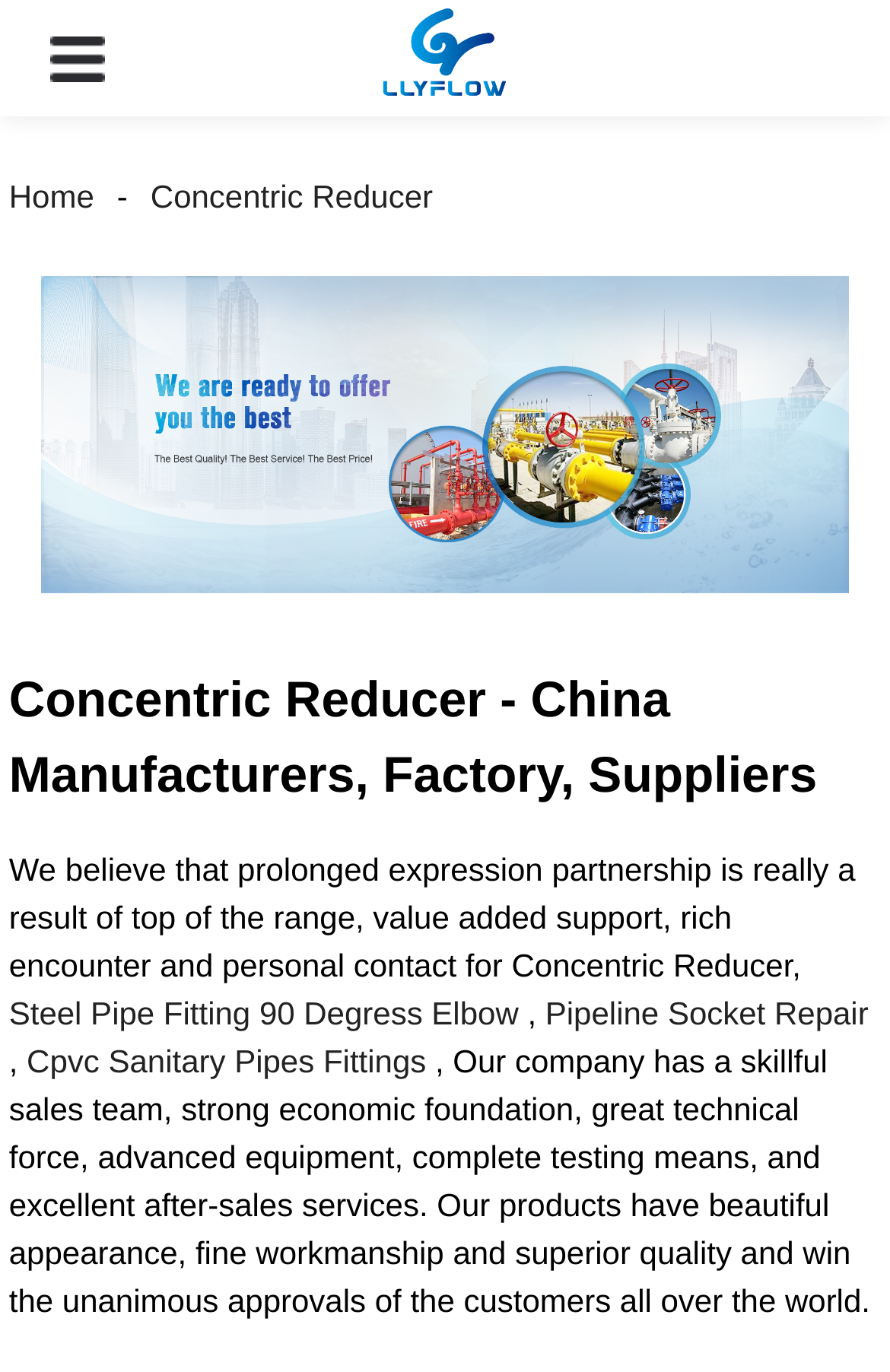Provide your answer to the question using just one word or phrase: How many items are in the carousel?

3